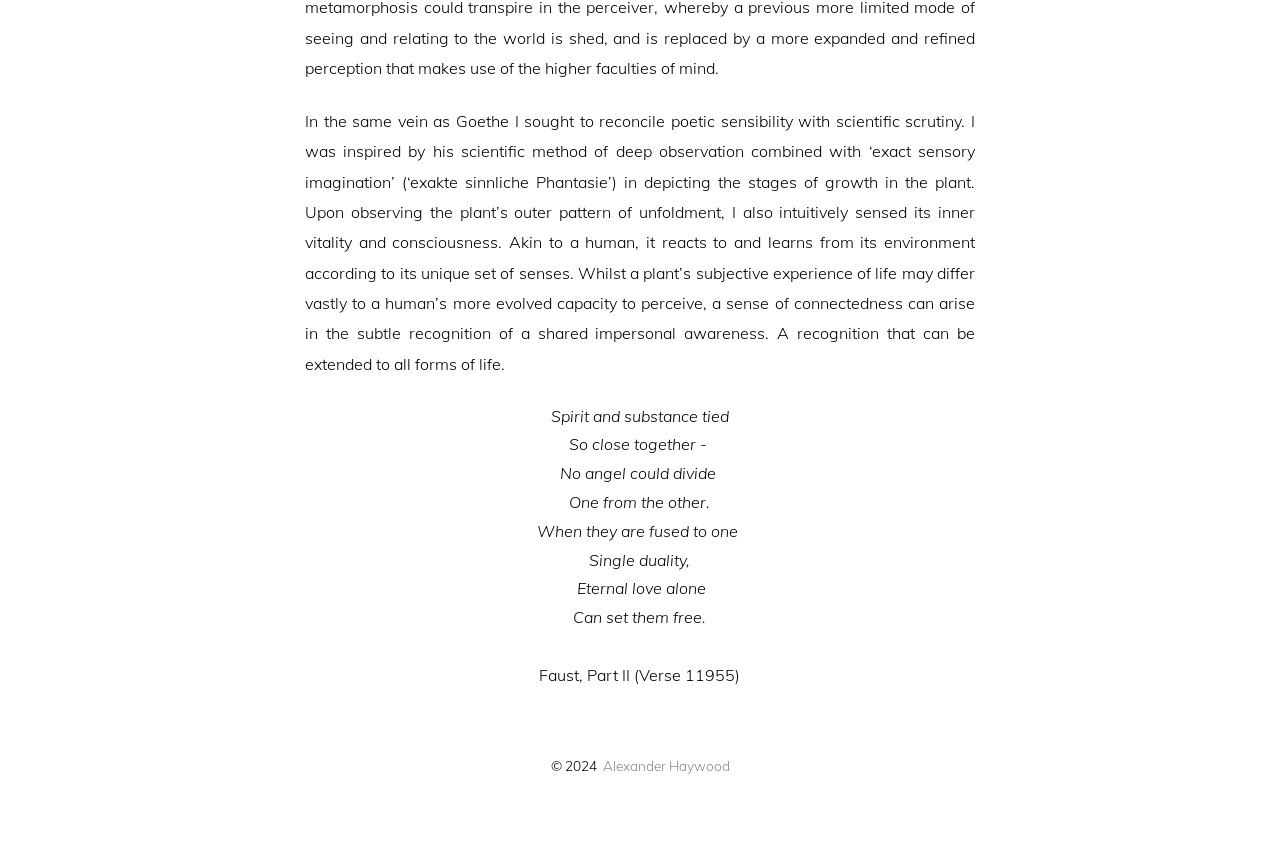From the webpage screenshot, predict the bounding box of the UI element that matches this description: "Alexander Haywood".

[0.471, 0.893, 0.57, 0.913]